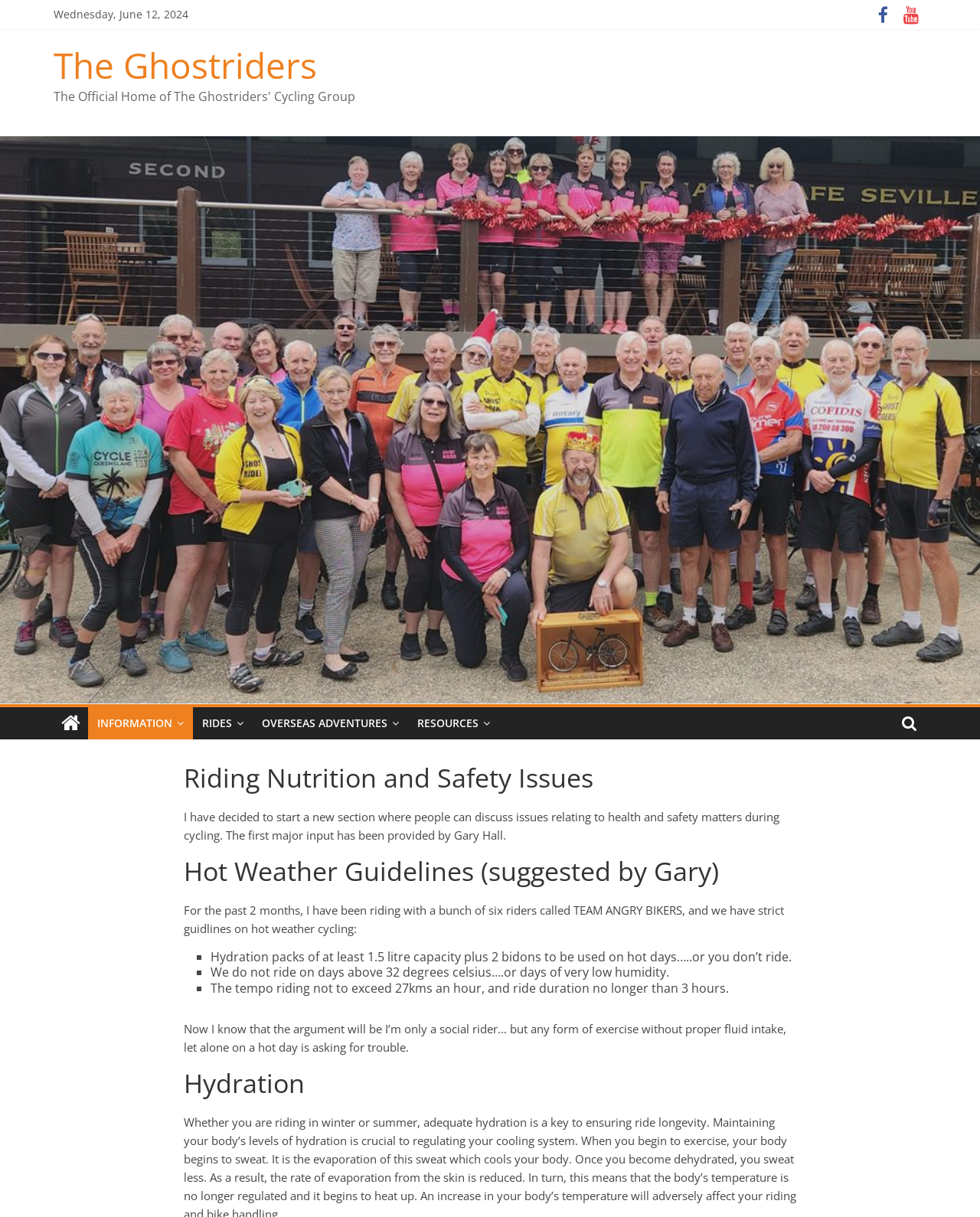What is the minimum capacity of hydration packs required for hot weather cycling?
Based on the image, please offer an in-depth response to the question.

I found this information by reading the StaticText element with the text 'Hydration packs of at least 1.5 litre capacity plus 2 bidons to be used on hot days…..or you don’t ride.' which has a bounding box coordinate of [0.215, 0.779, 0.808, 0.793].